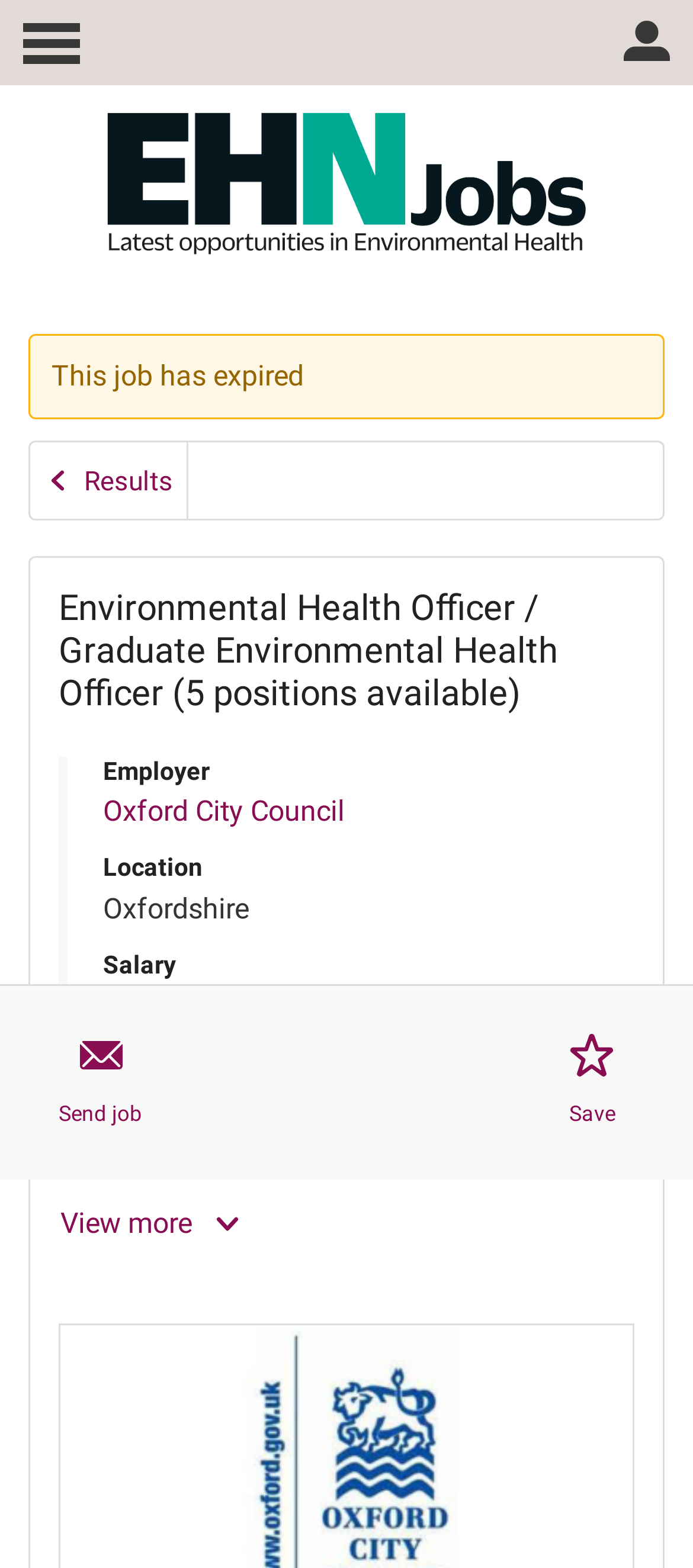Please specify the bounding box coordinates of the region to click in order to perform the following instruction: "View more".

[0.084, 0.753, 0.351, 0.808]